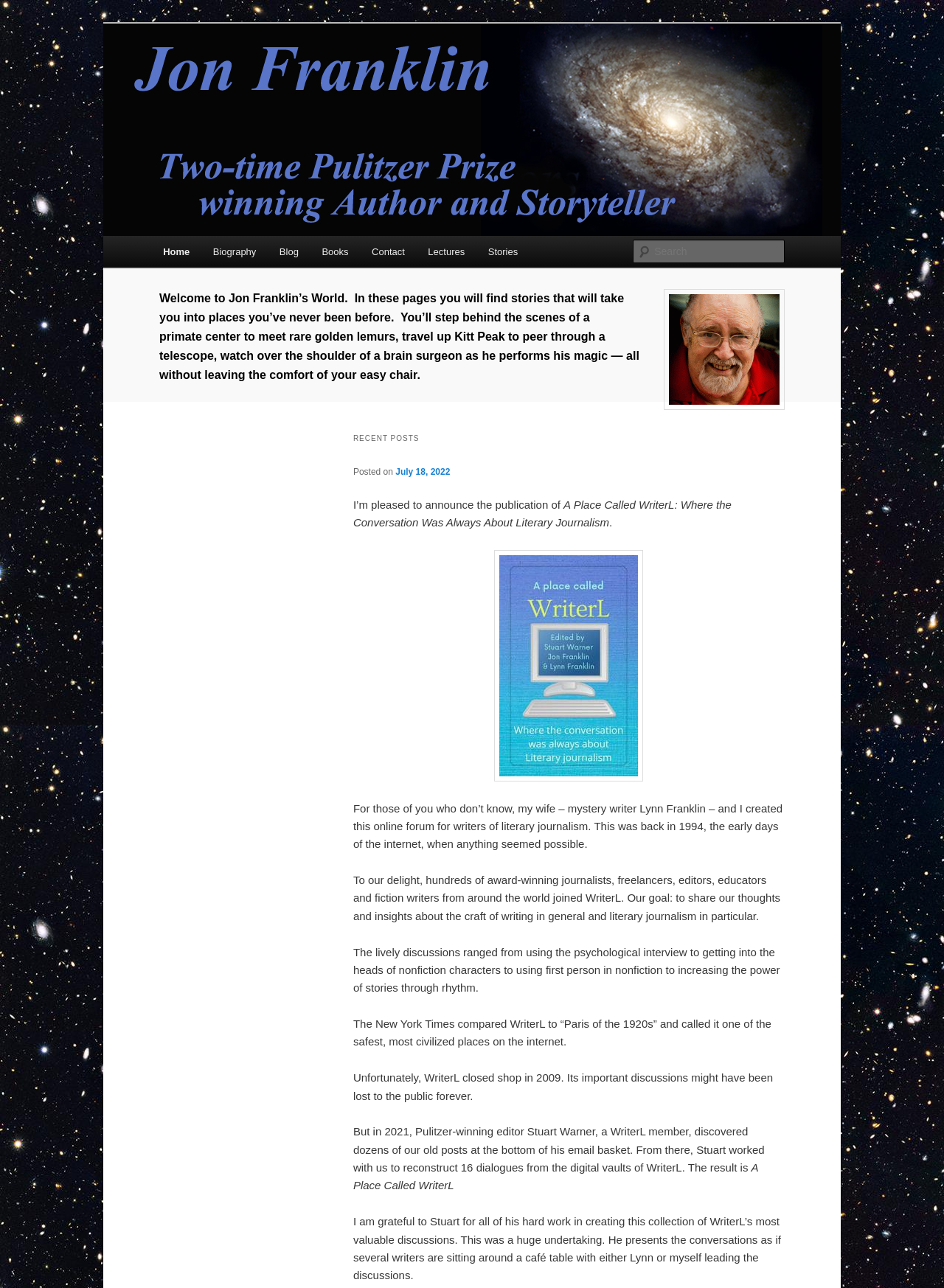Given the following UI element description: "parent_node: Search name="s" placeholder="Search"", find the bounding box coordinates in the webpage screenshot.

[0.671, 0.186, 0.831, 0.204]